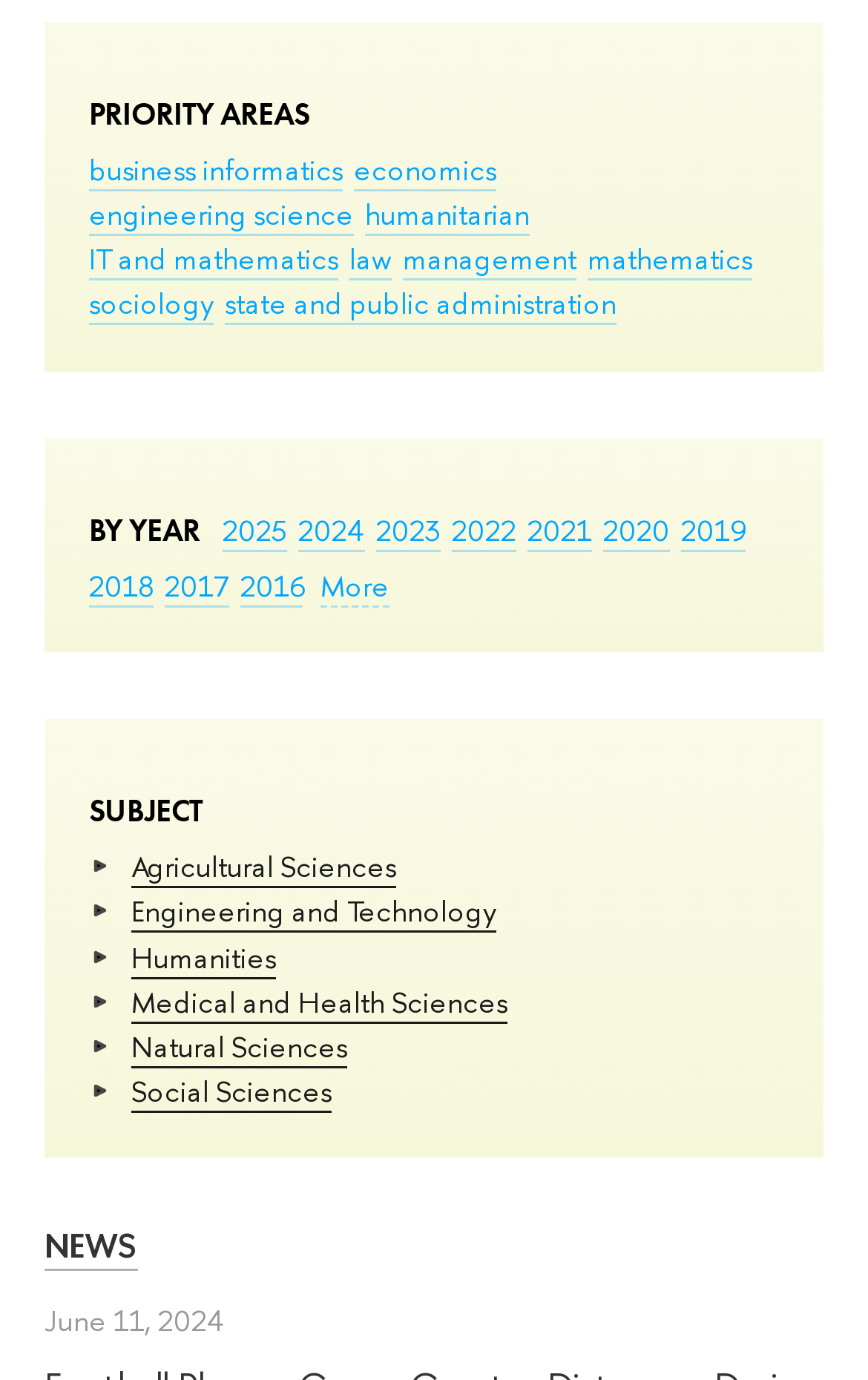What years are available for filtering?
Using the details shown in the screenshot, provide a comprehensive answer to the question.

The webpage provides a list of years from 2025 to 2016, which can be used to filter the content. The years are listed in descending order, with the most recent year first.